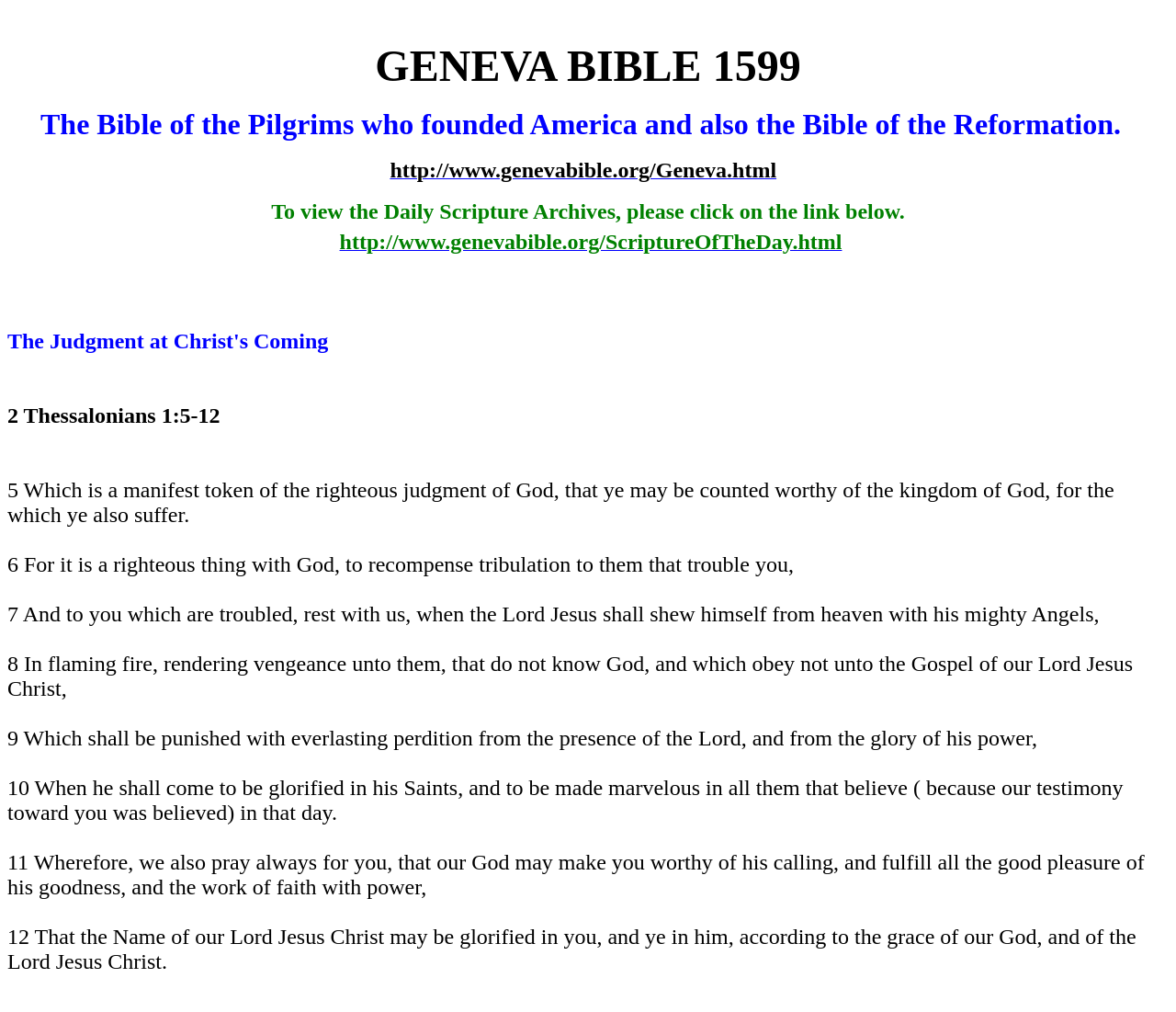Please analyze the image and give a detailed answer to the question:
What is the Bible of the Pilgrims who founded America?

Based on the webpage content, I found a sentence 'The Bible of the Pilgrims who founded America and' which is related to the Geneva Bible 1599, so I conclude that the Bible of the Pilgrims who founded America is the Geneva Bible 1599.